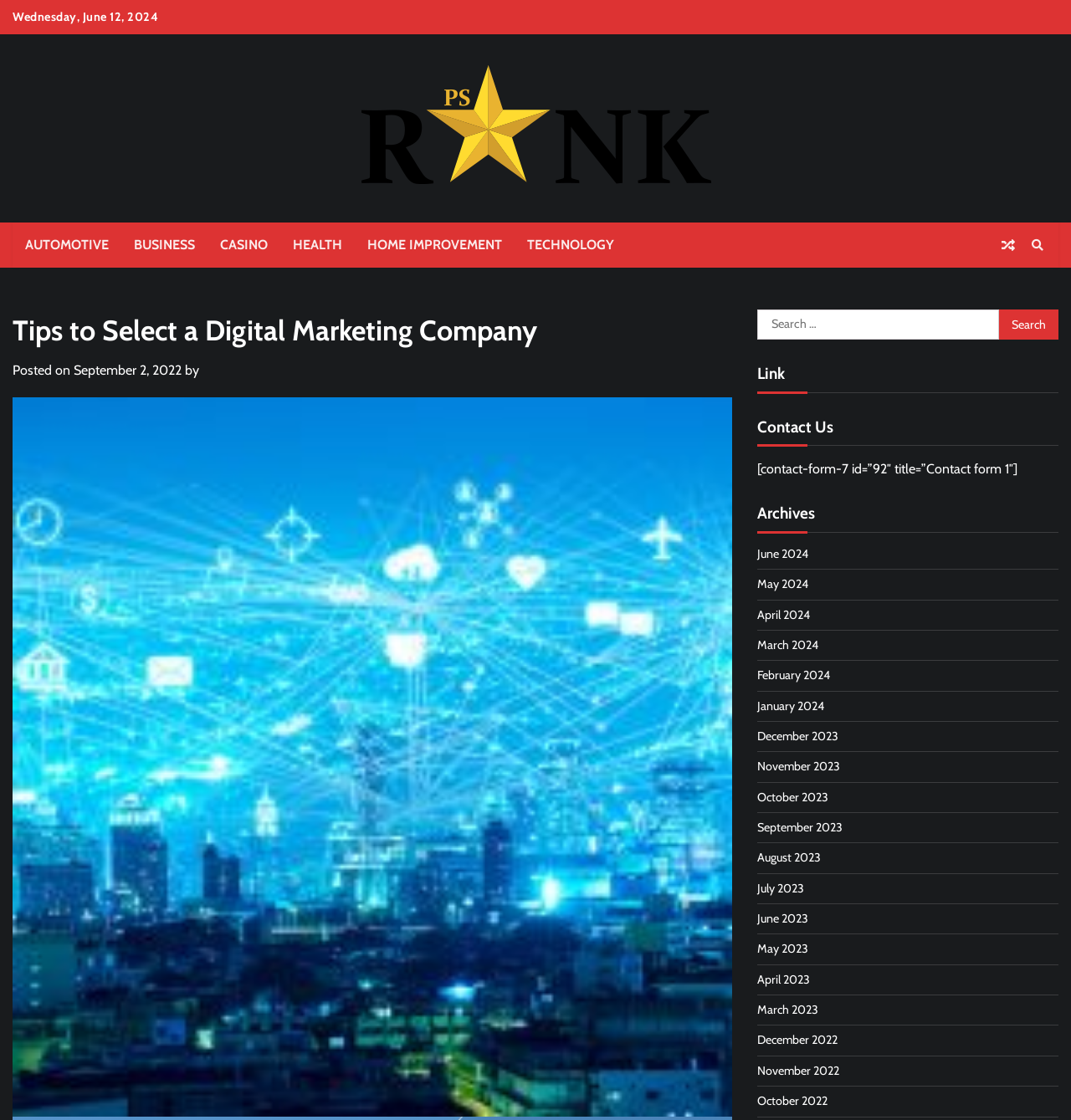What is the date of the latest post? Based on the screenshot, please respond with a single word or phrase.

June 12, 2024